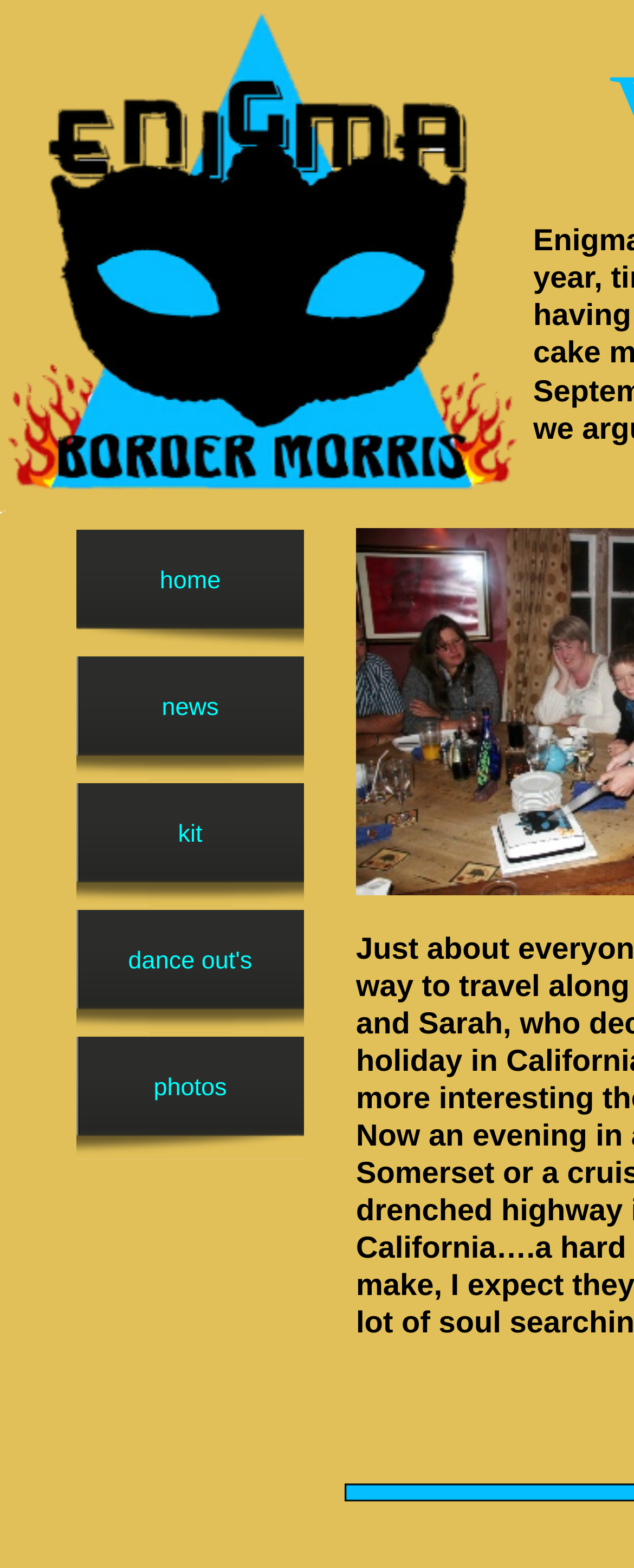Find the bounding box coordinates for the UI element whose description is: "Kit". The coordinates should be four float numbers between 0 and 1, in the format [left, top, right, bottom].

[0.121, 0.499, 0.479, 0.578]